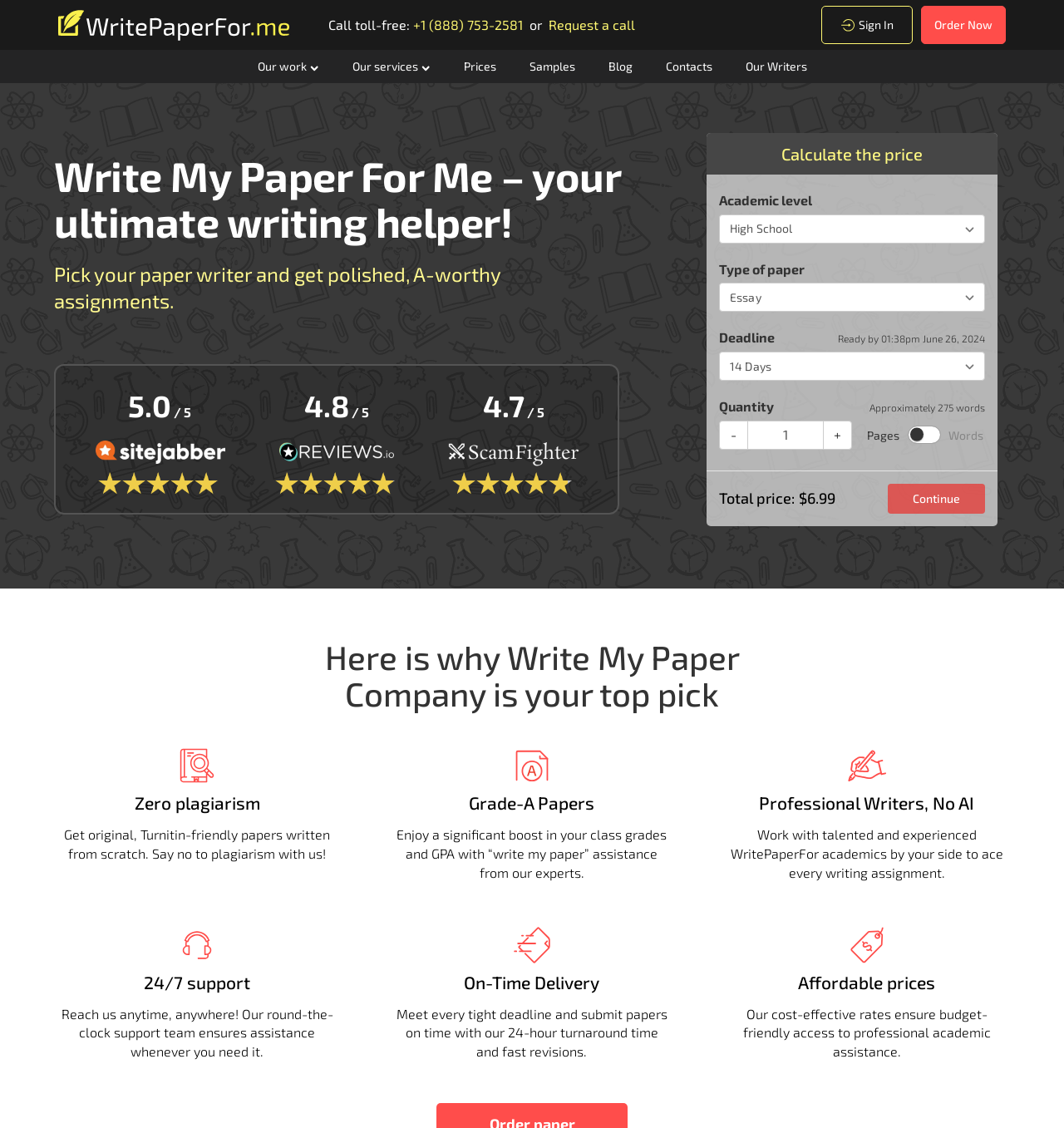Show the bounding box coordinates for the element that needs to be clicked to execute the following instruction: "Click the 'Order Now' button". Provide the coordinates in the form of four float numbers between 0 and 1, i.e., [left, top, right, bottom].

[0.866, 0.005, 0.945, 0.039]